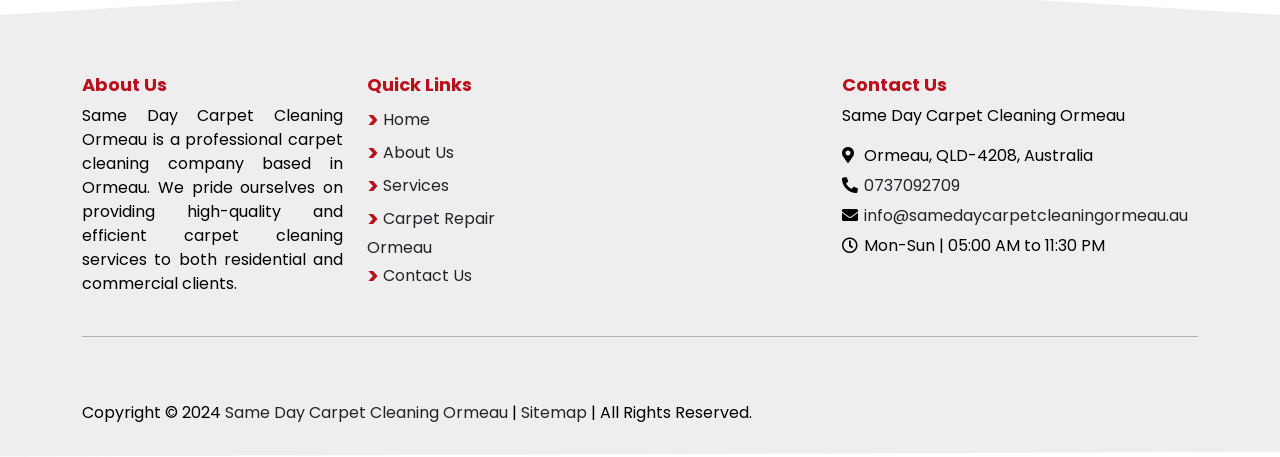Find the bounding box coordinates for the area that must be clicked to perform this action: "Click on the 'Contact Us' link".

[0.299, 0.577, 0.369, 0.627]